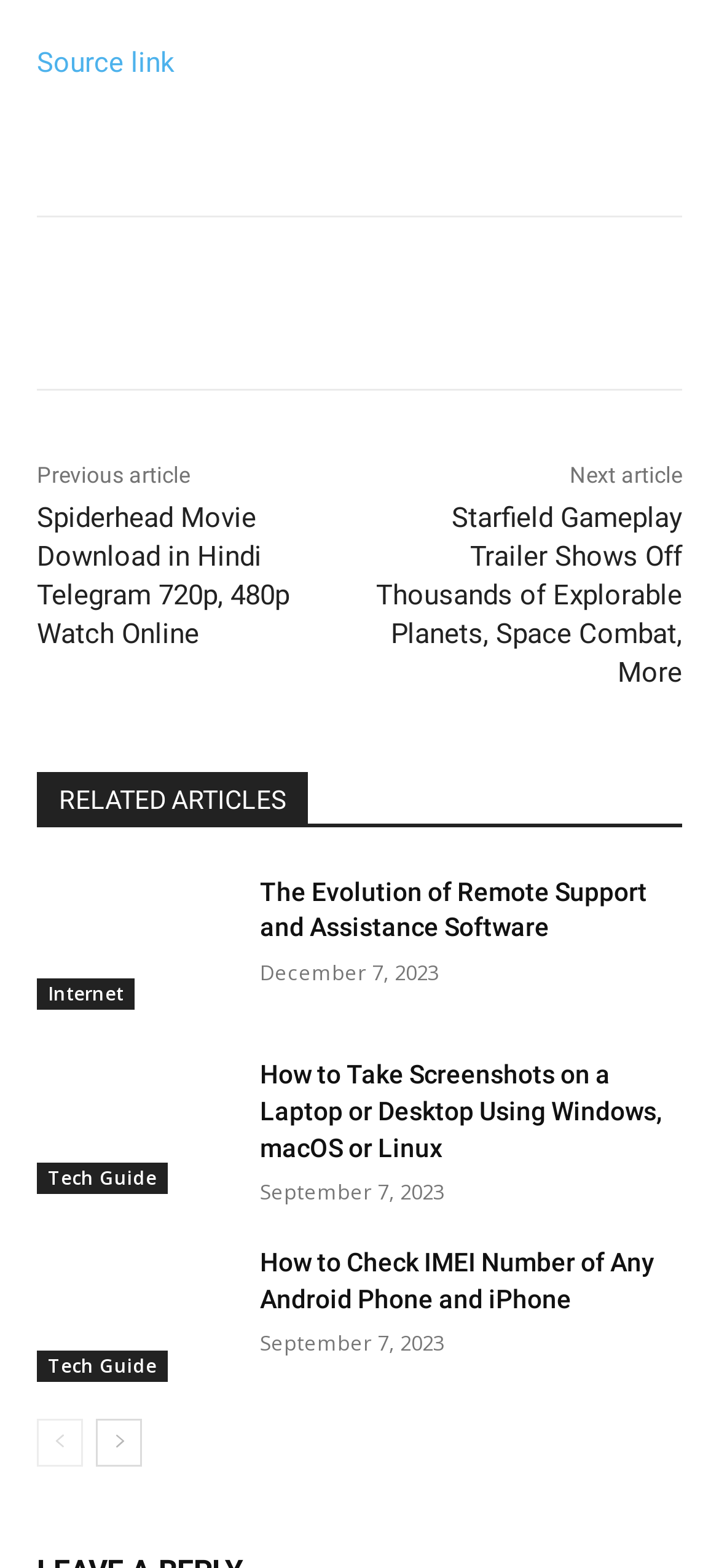Please determine the bounding box coordinates for the UI element described as: "Source link".

[0.051, 0.029, 0.244, 0.05]